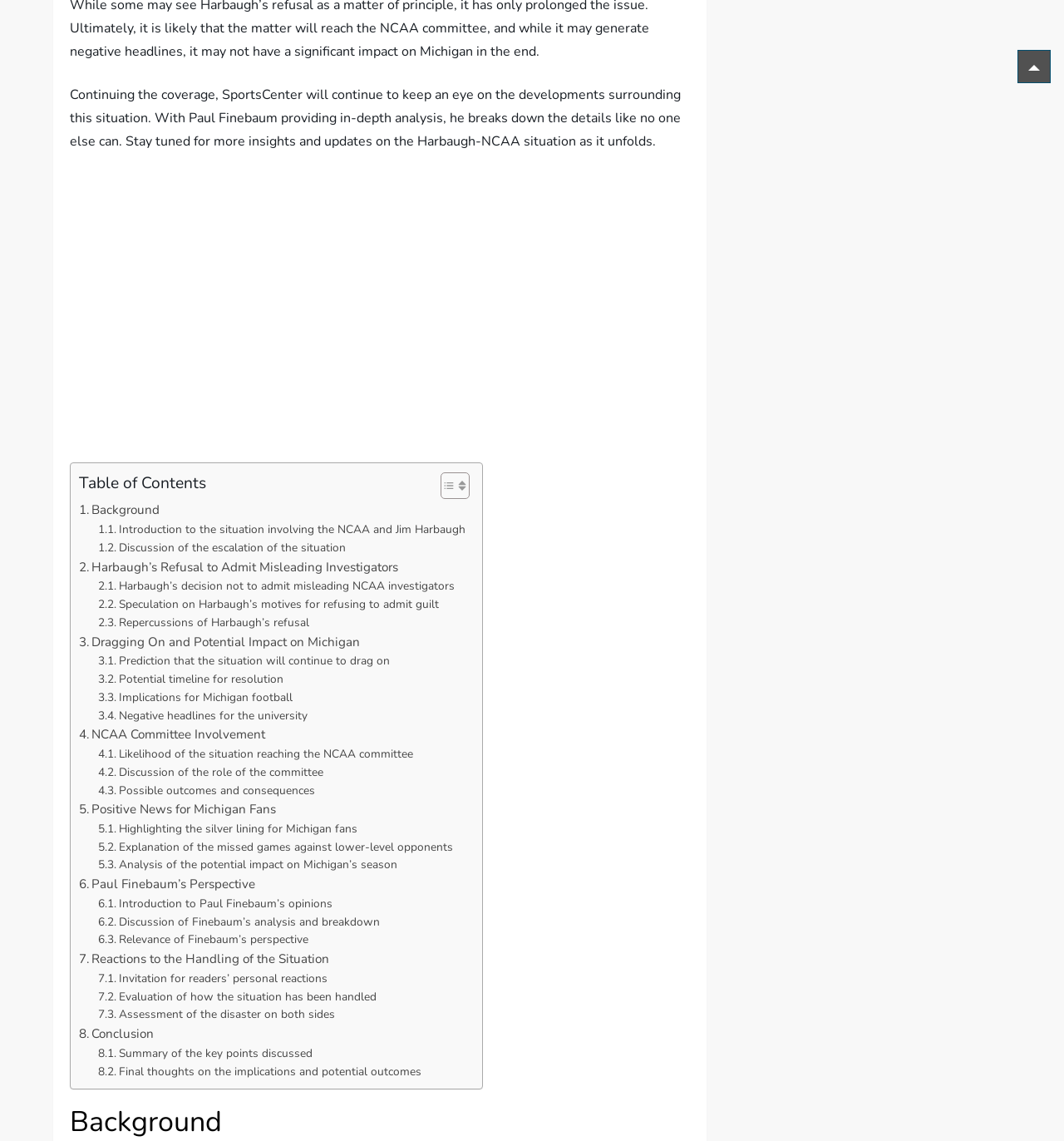What is the last section of the article?
Give a one-word or short phrase answer based on the image.

Conclusion